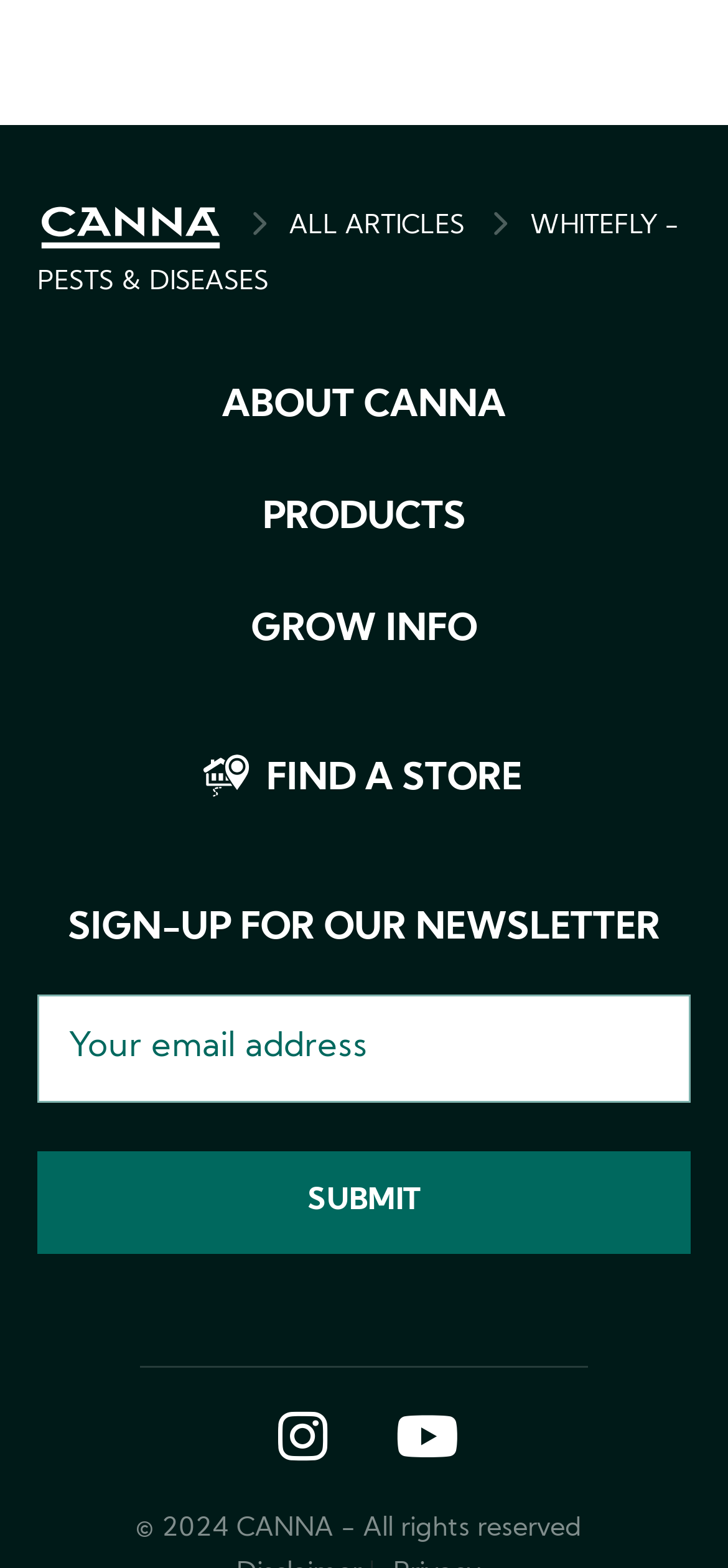Please identify the bounding box coordinates of the element I need to click to follow this instruction: "learn about canna".

[0.051, 0.241, 0.949, 0.277]